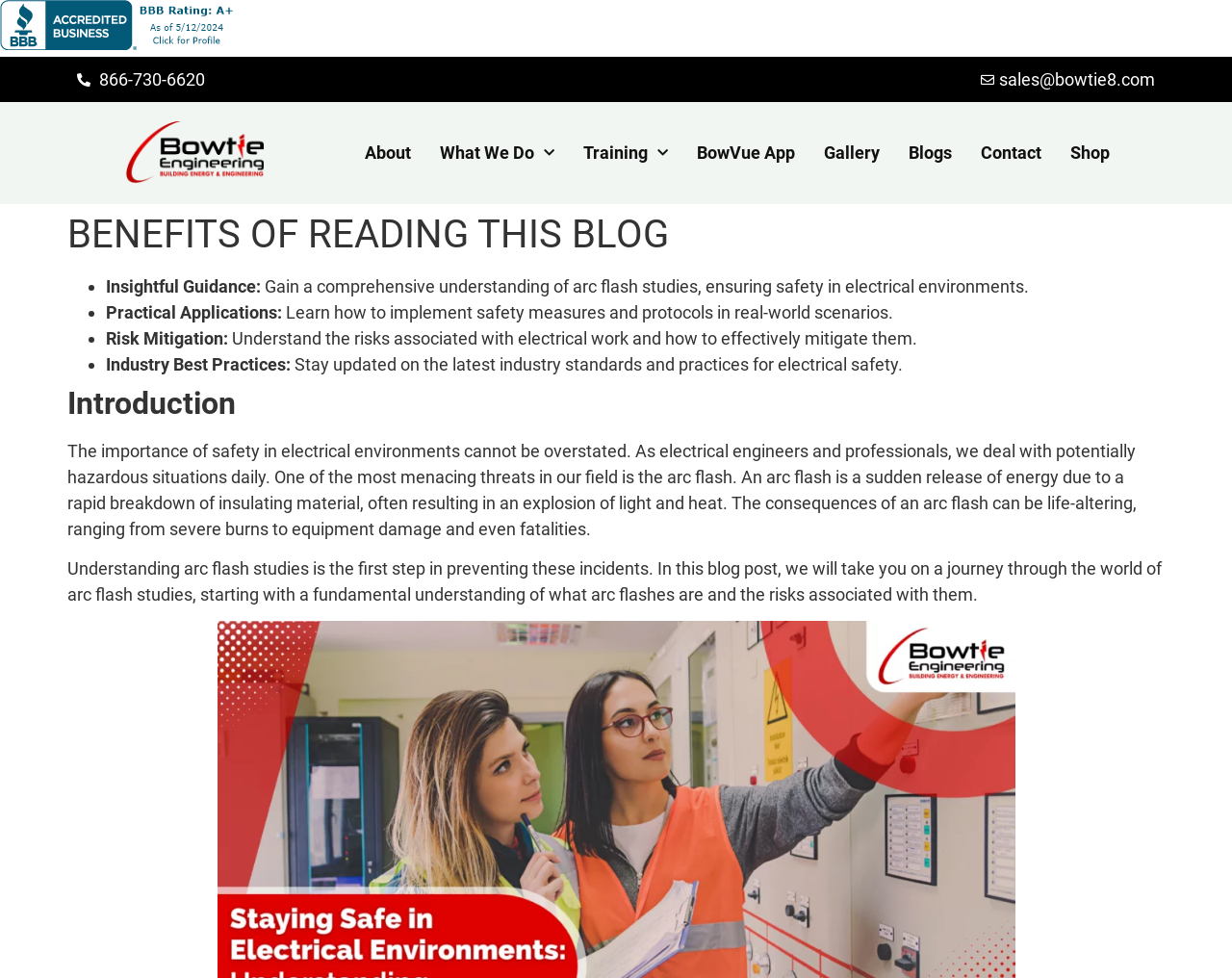What is the consequence of an arc flash?
Could you answer the question with a detailed and thorough explanation?

The consequence of an arc flash can be found in the introductory paragraph of the blog post. According to the text, the consequences of an arc flash can range from severe burns to equipment damage and even fatalities.